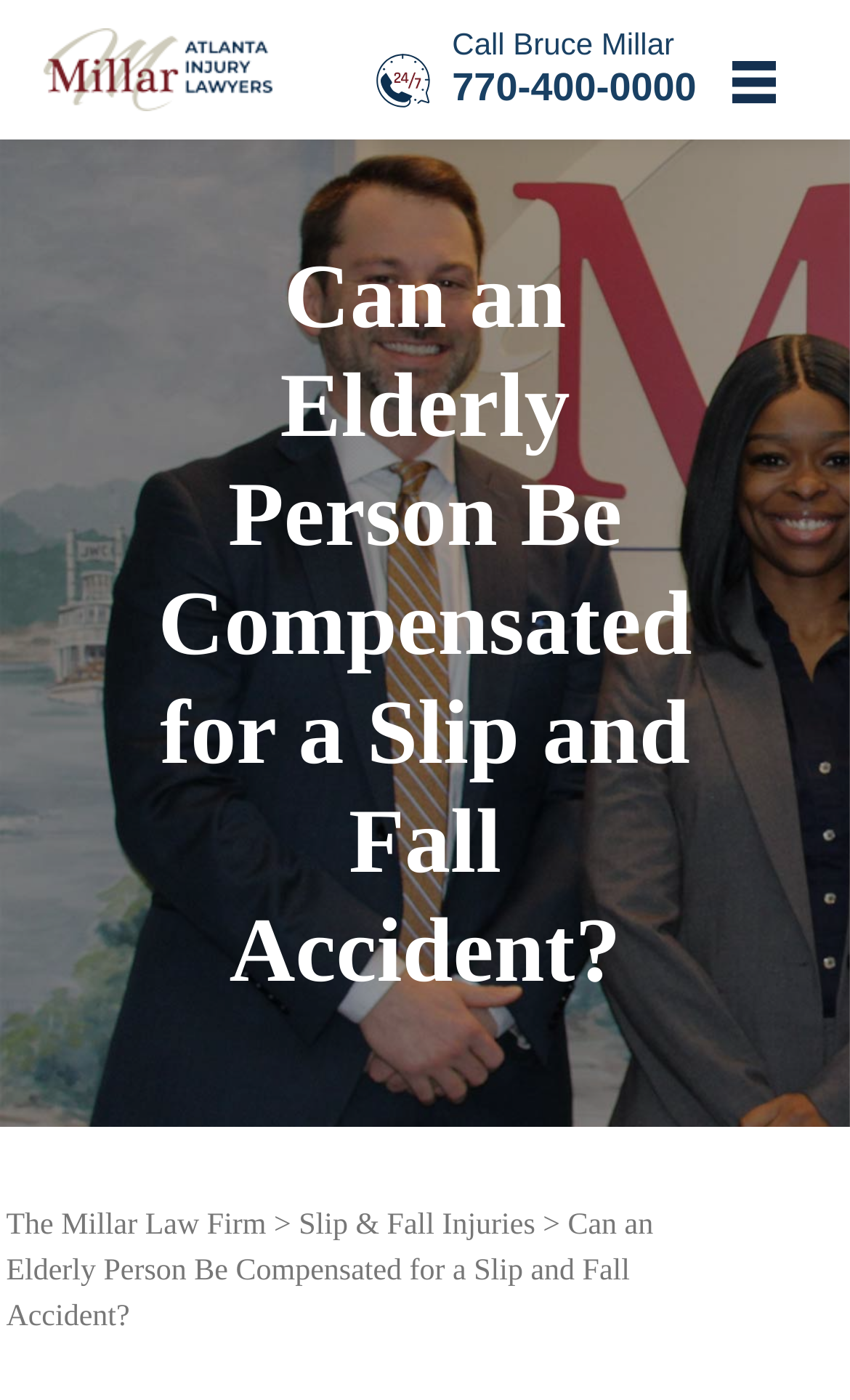Based on the image, provide a detailed response to the question:
What is the topic of the main heading?

I found the topic of the main heading by looking at the heading element with the text 'Can an Elderly Person Be Compensated for a Slip and Fall Accident?' which is located at the top center of the webpage.